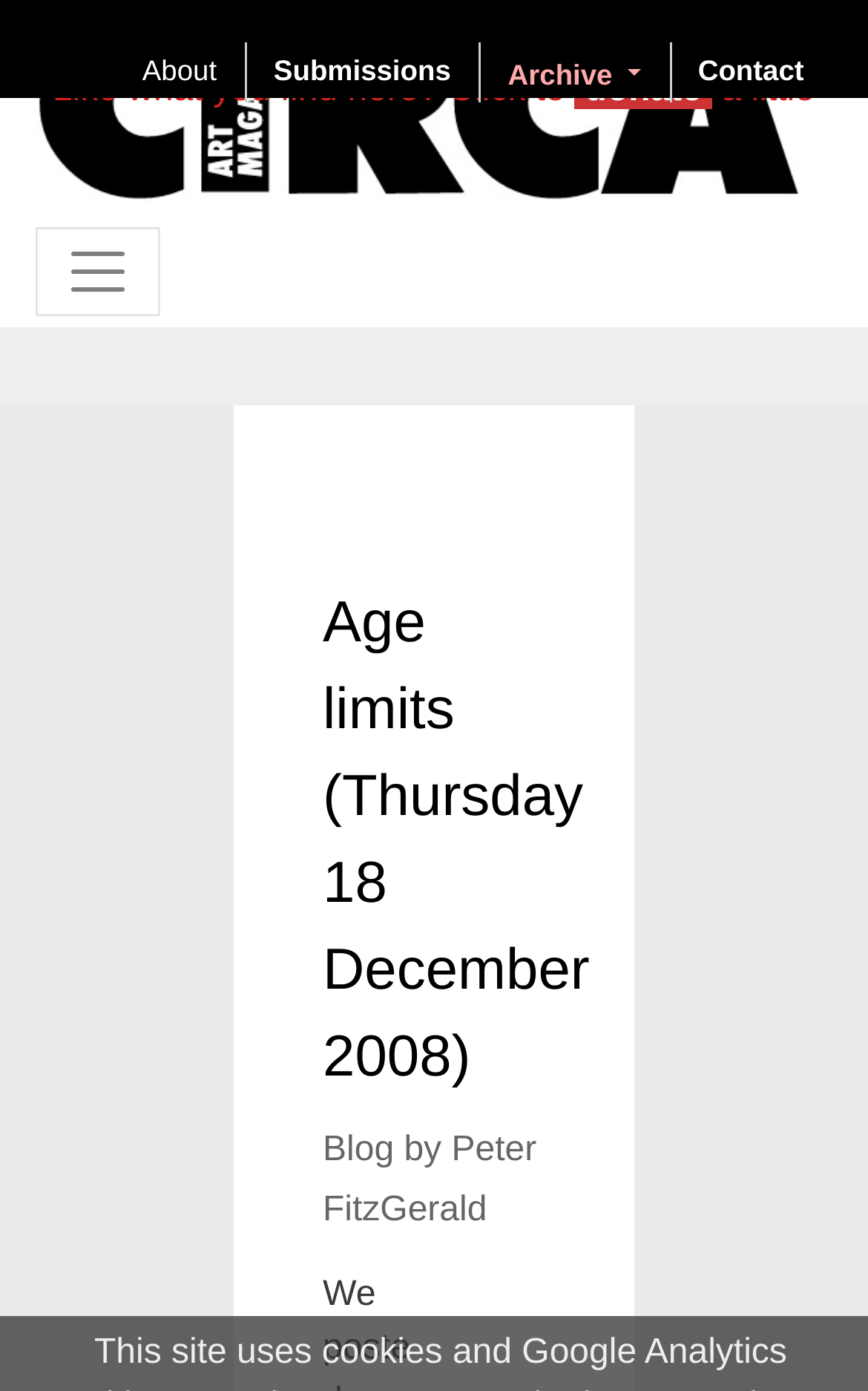Who is the author of the blog?
Look at the image and answer with only one word or phrase.

Peter FitzGerald